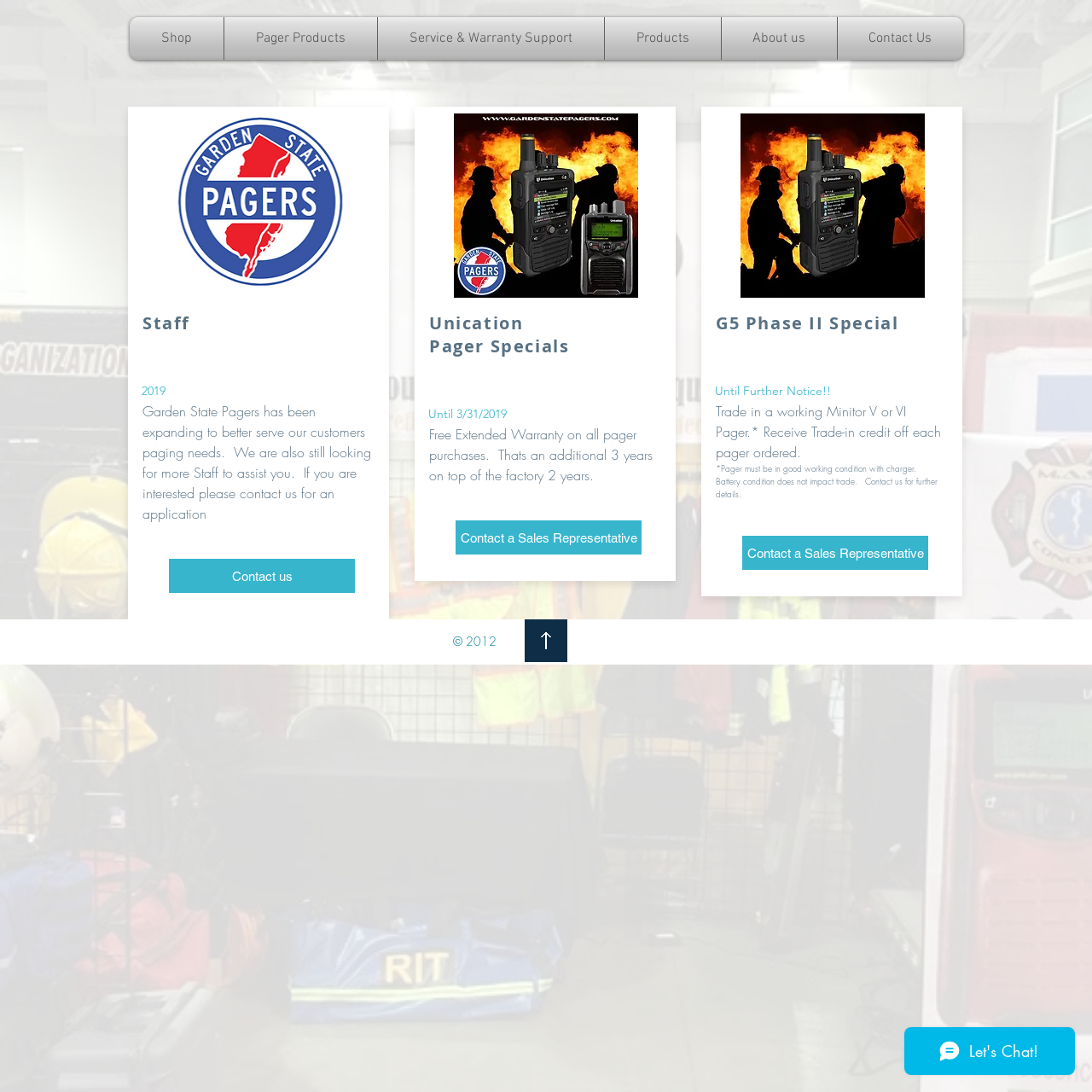Please find the bounding box coordinates of the clickable region needed to complete the following instruction: "Click the 'Book Now' button". The bounding box coordinates must consist of four float numbers between 0 and 1, i.e., [left, top, right, bottom].

None